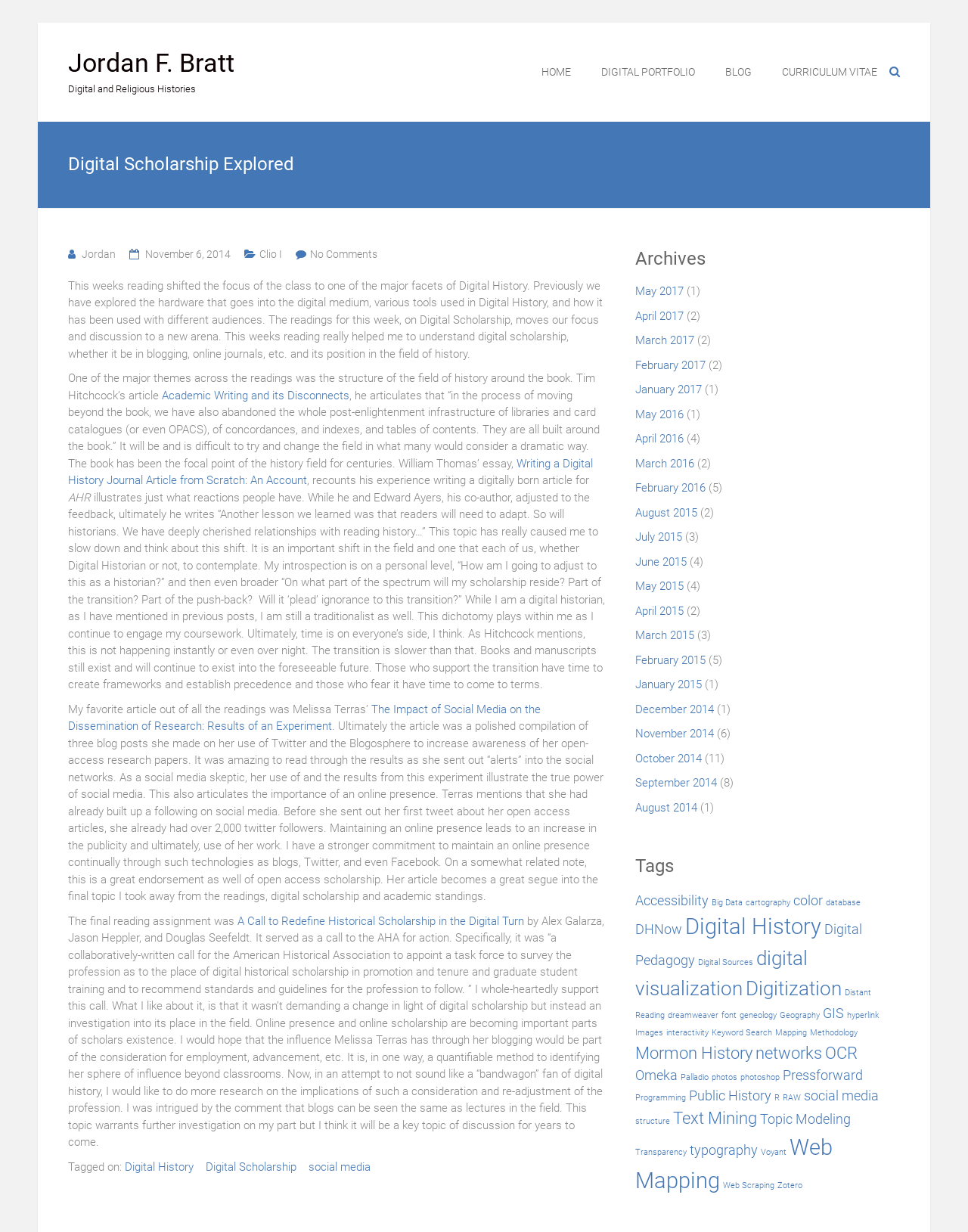Please determine the bounding box coordinates of the element to click on in order to accomplish the following task: "View the list of accredited registrars". Ensure the coordinates are four float numbers ranging from 0 to 1, i.e., [left, top, right, bottom].

None